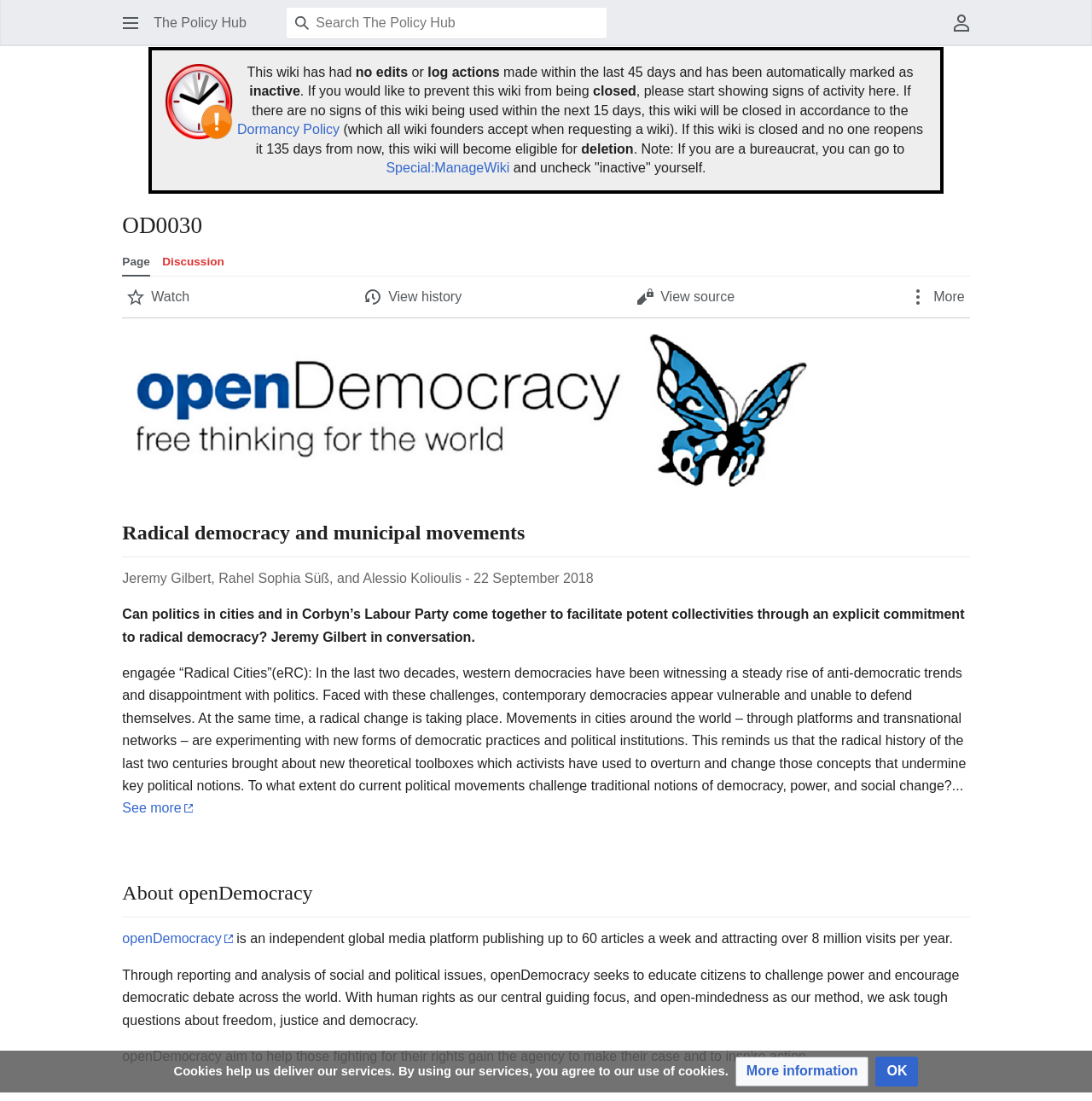What is the name of the article on radical democracy?
From the image, provide a succinct answer in one word or a short phrase.

Radical Cities